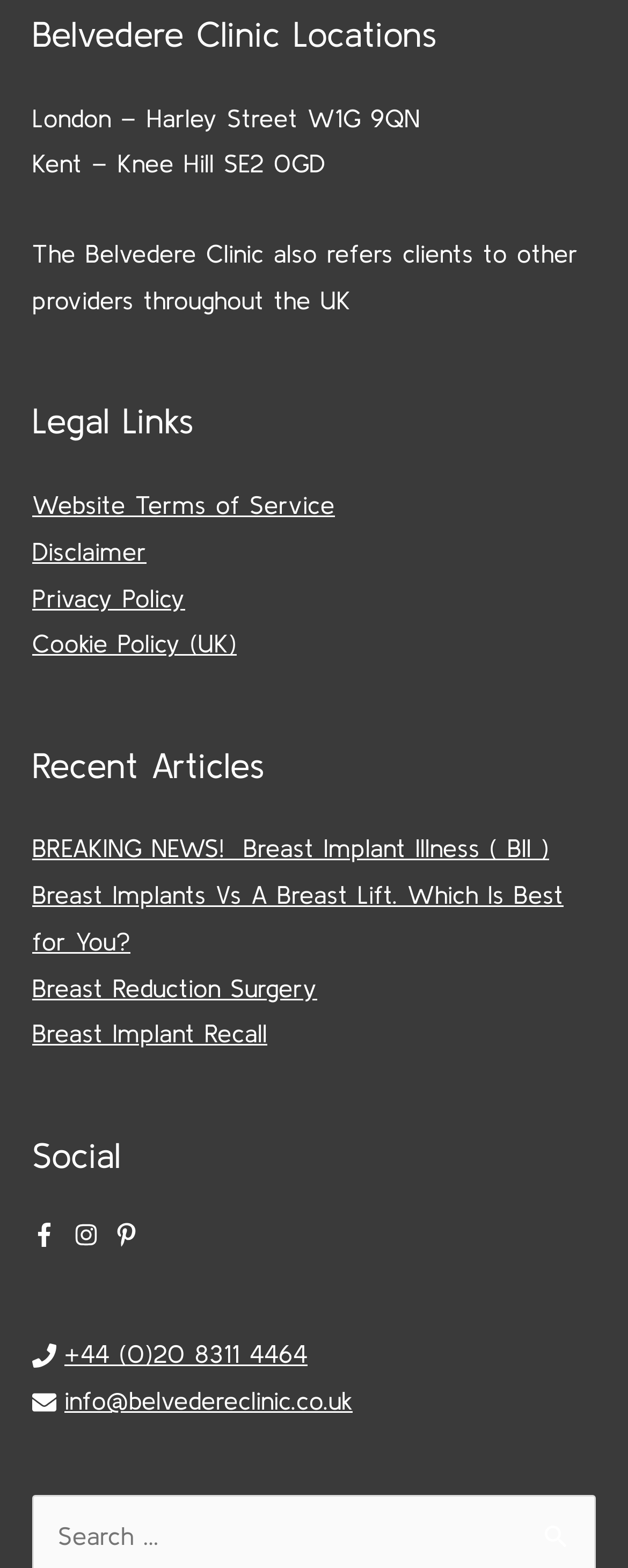Provide the bounding box coordinates of the UI element this sentence describes: "Privacy Policy".

[0.051, 0.373, 0.295, 0.39]